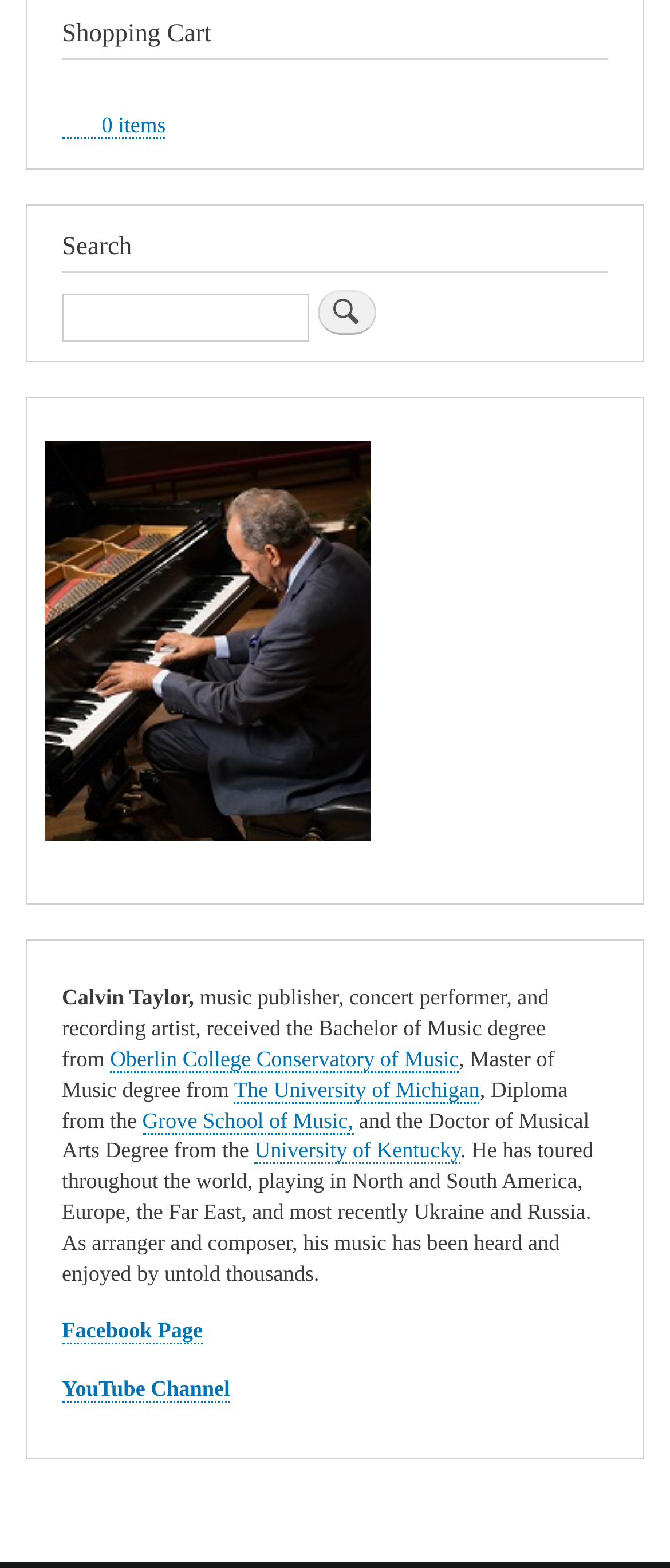What is the name of the image on the webpage?
Look at the screenshot and respond with one word or a short phrase.

Dr. Calvin Taylor at the Piano